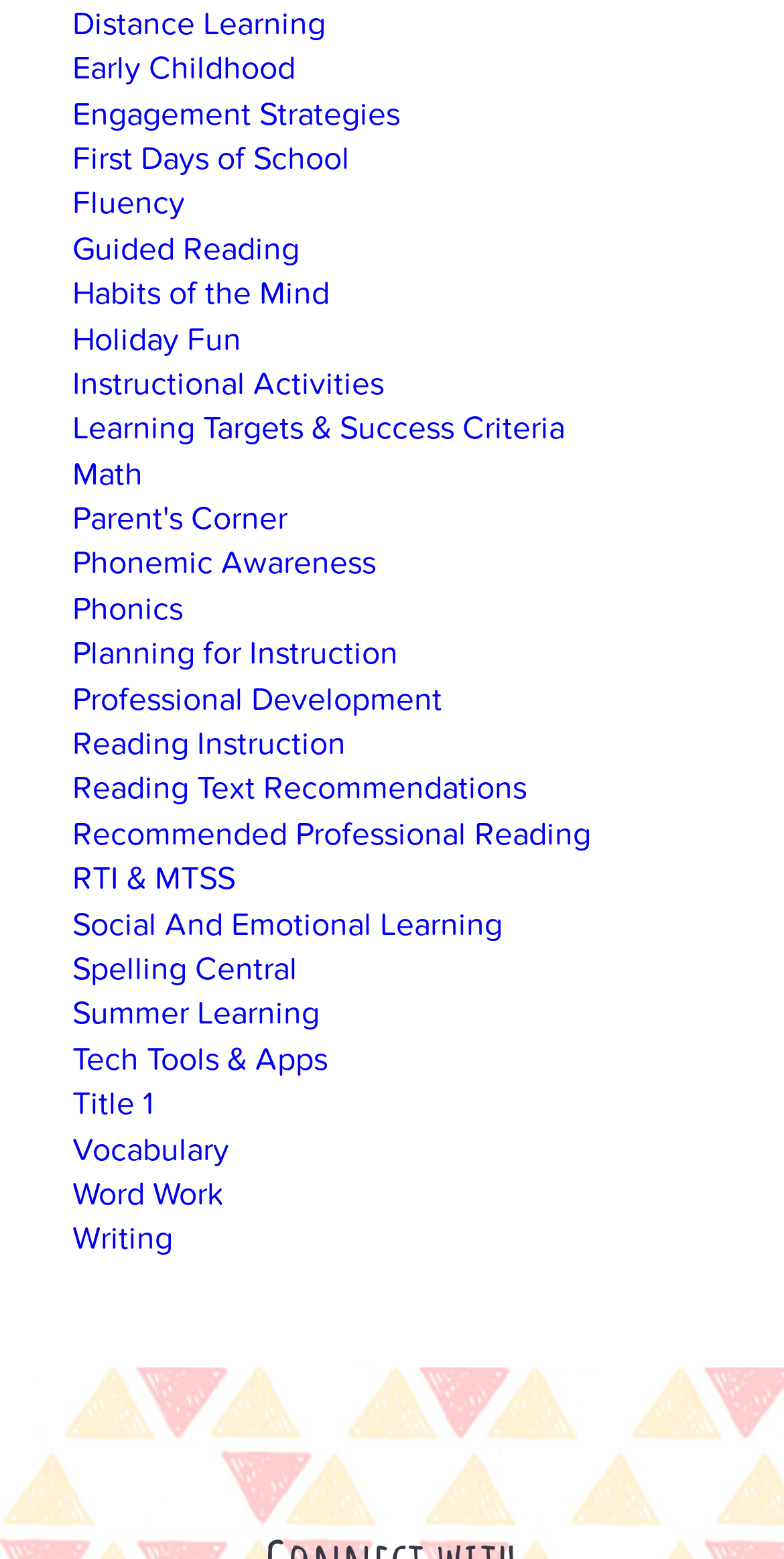Respond to the question below with a single word or phrase:
Is there a topic related to math on the webpage?

Yes